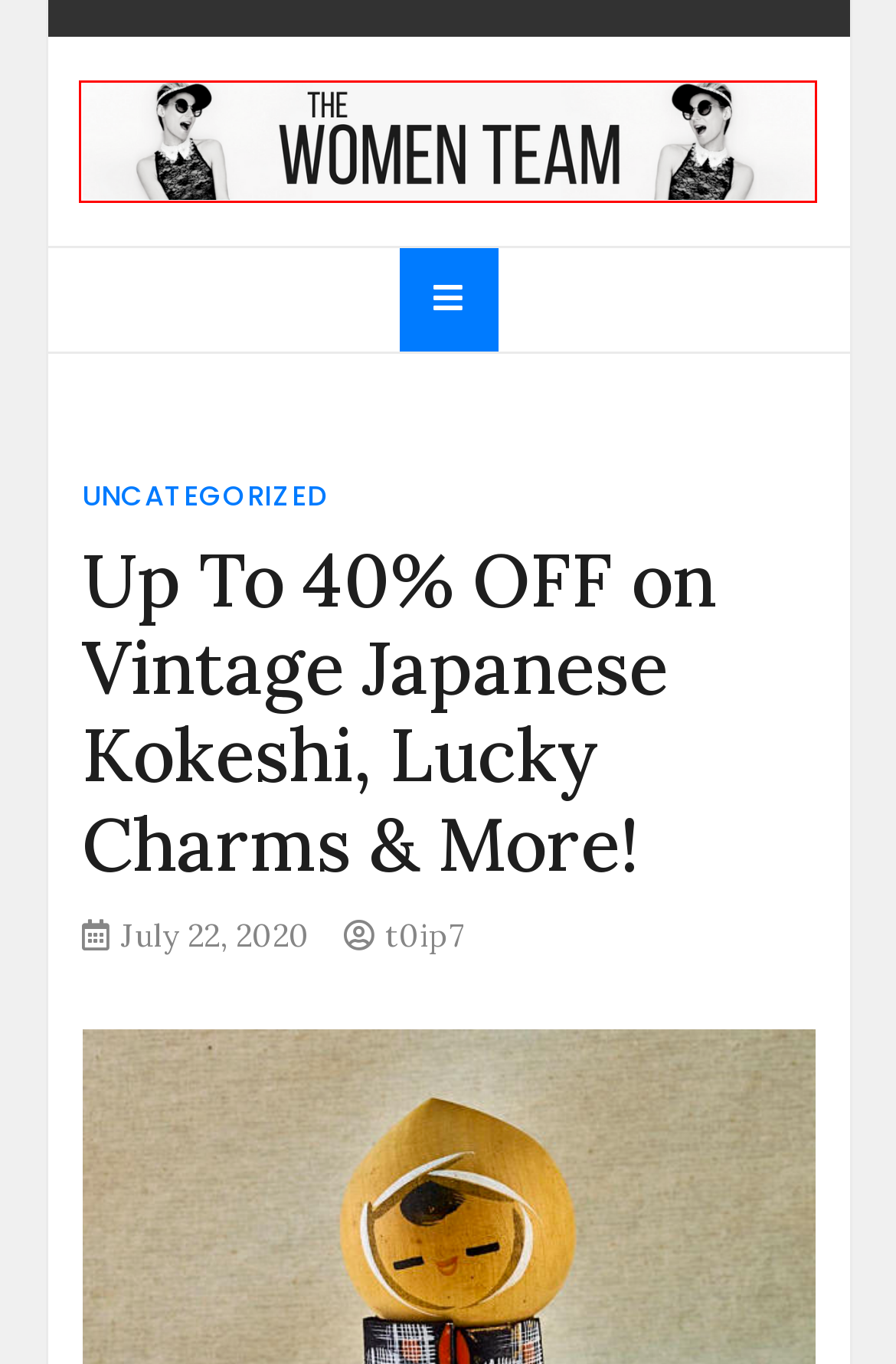Look at the screenshot of a webpage where a red rectangle bounding box is present. Choose the webpage description that best describes the new webpage after clicking the element inside the red bounding box. Here are the candidates:
A. t0ip7, Author at The Women Team
B. Canvas Prints of Beautiful Napa - The Women Team
C. The Women Team - The best place to find gifts for her, gifts for him, Christmas gifts and more!
D. Sterling Silver Jewelry- Inspired By Nature. - The Women Team
E. Customer Education: Empowering Clients to Protect Their Identities - The Women Team
F. Uncategorized Archives - The Women Team
G. Beautiful Handcrafted Wooden furniture by Ruth Beachy & Her Brothers! - The Women Team
H. Understanding Electrolysis: A Deep Dive into Permanent Hair Removal - The Women Team

C